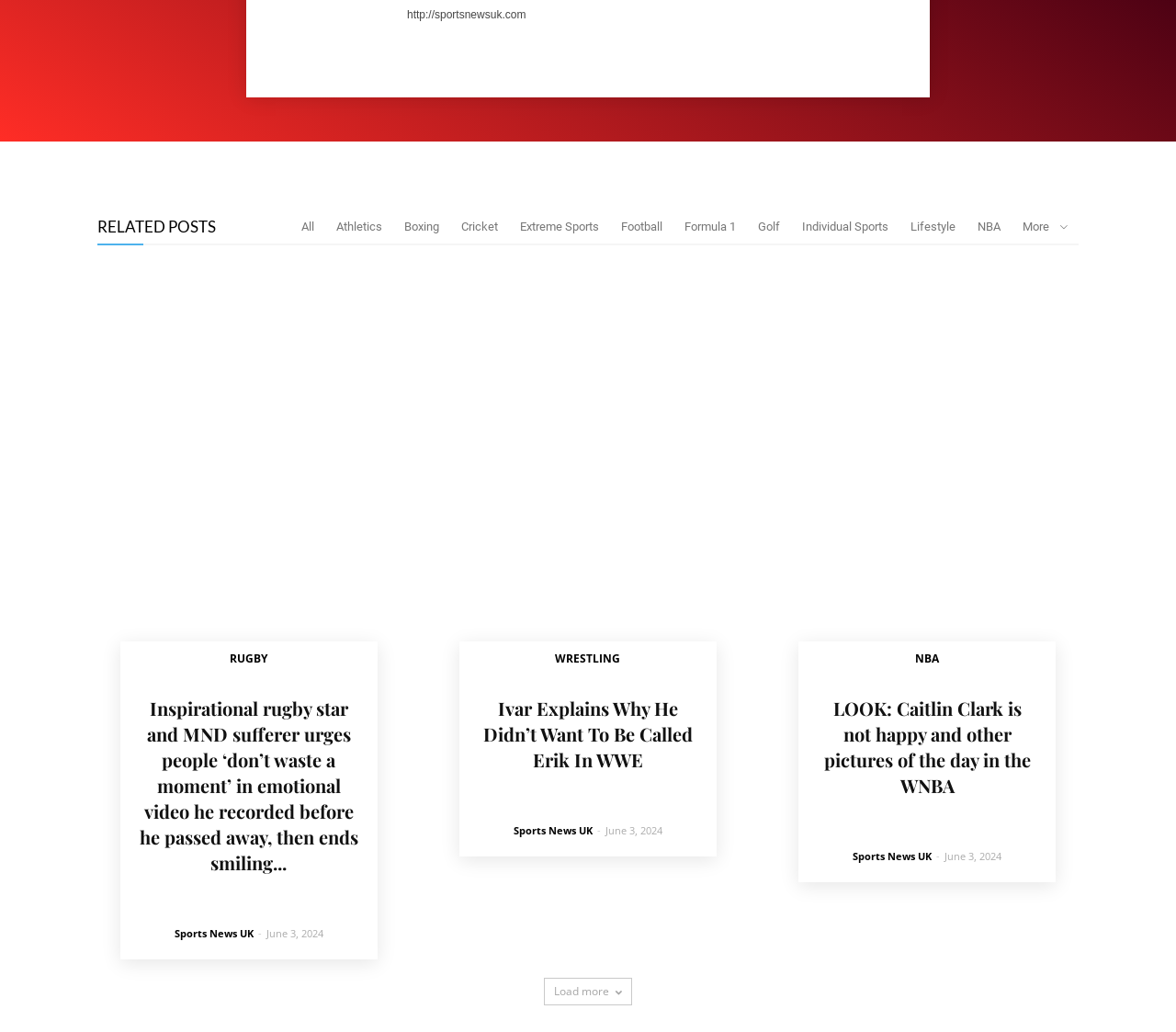Provide a one-word or brief phrase answer to the question:
How many categories are listed under 'RELATED POSTS'?

11